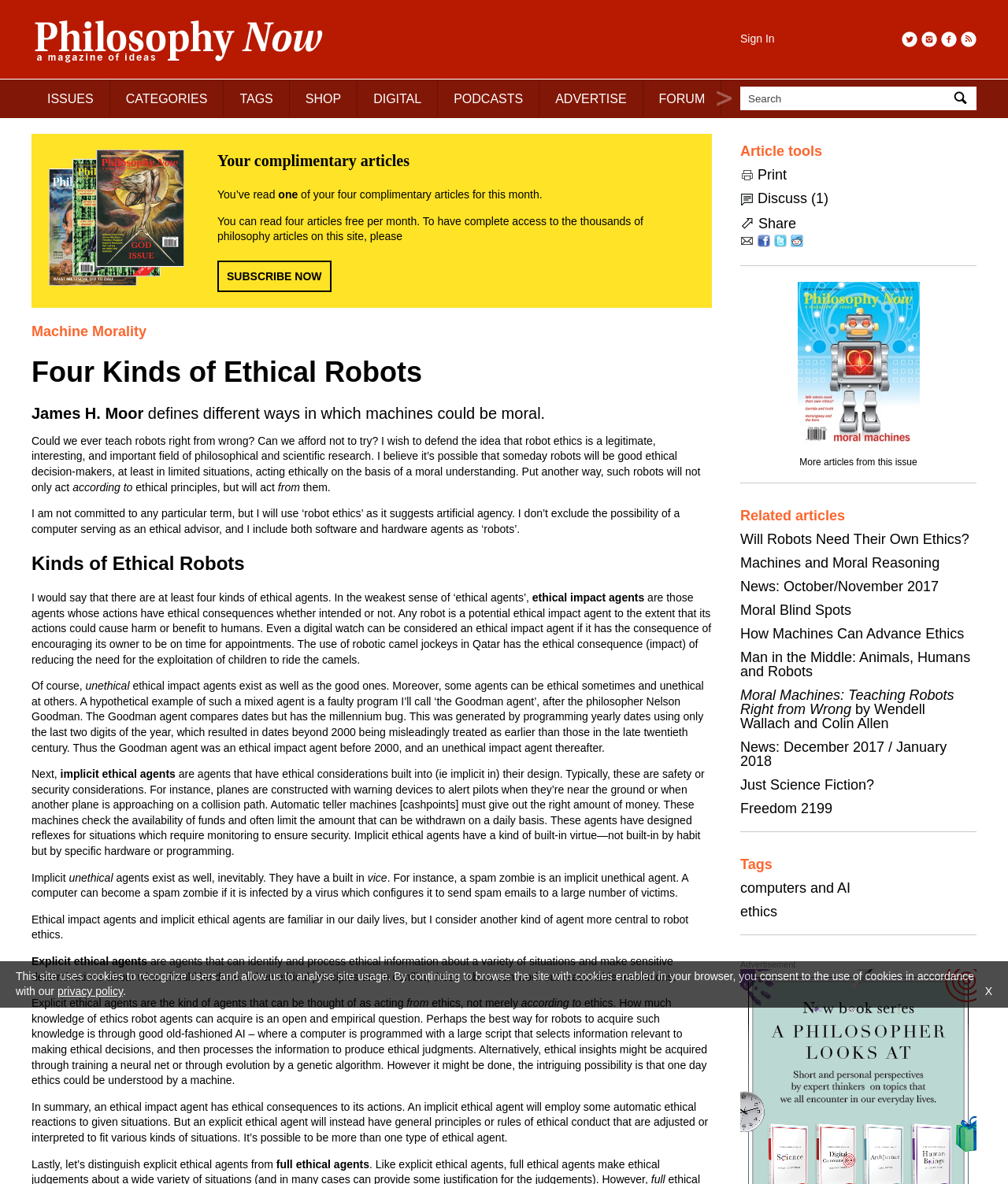What is the name of the philosopher mentioned in the article?
Give a single word or phrase answer based on the content of the image.

Nelson Goodman